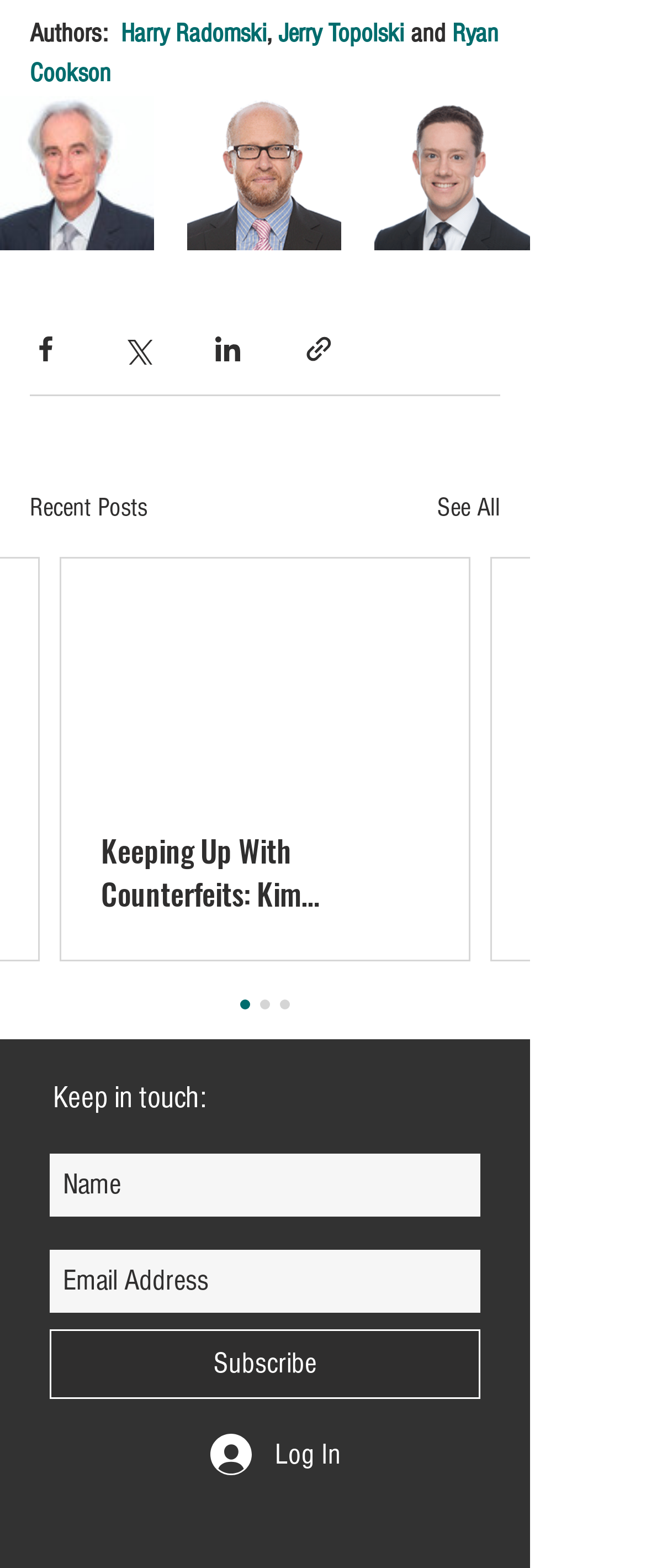Can you find the bounding box coordinates for the element that needs to be clicked to execute this instruction: "Subscribe to the newsletter"? The coordinates should be given as four float numbers between 0 and 1, i.e., [left, top, right, bottom].

[0.077, 0.847, 0.744, 0.892]